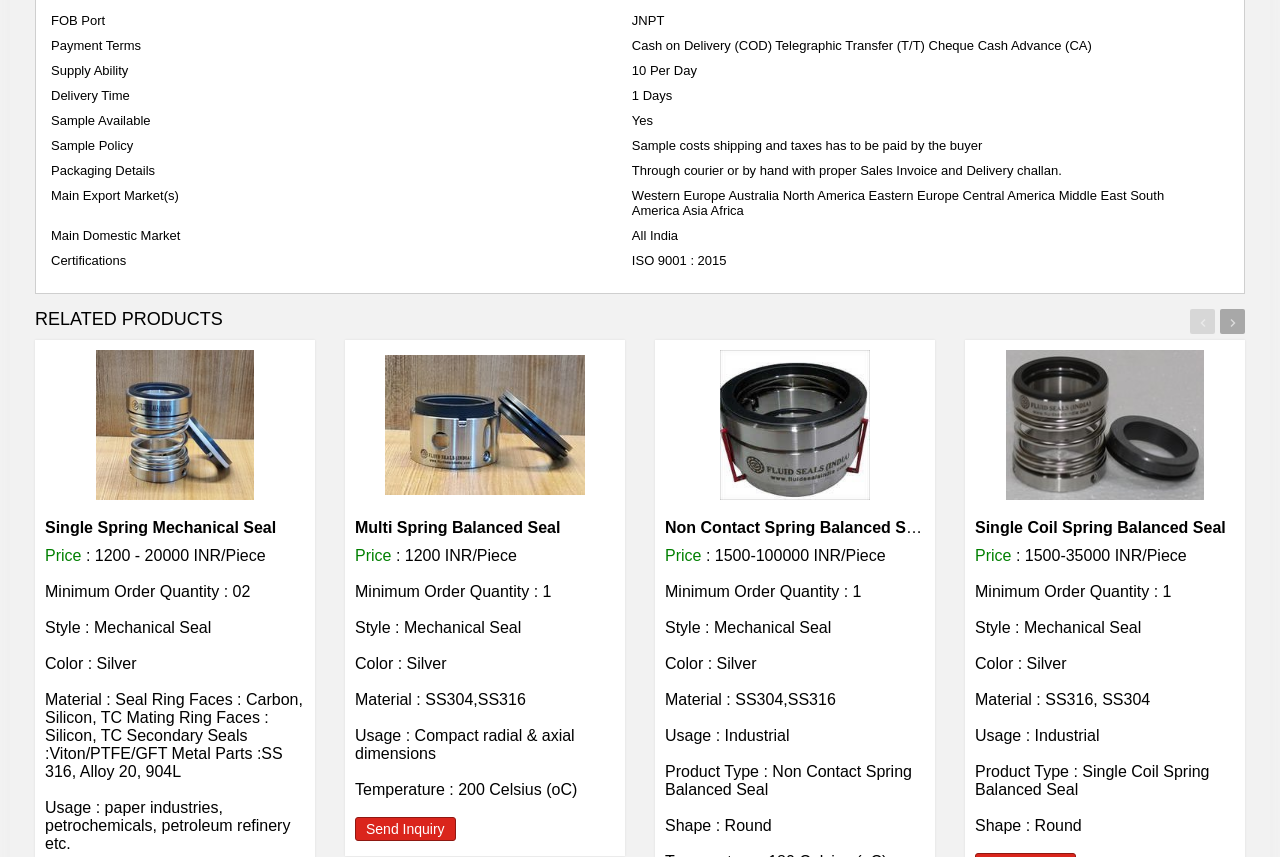Please provide the bounding box coordinates for the element that needs to be clicked to perform the instruction: "View the details of 'Multi Spring Balanced Seal'". The coordinates must consist of four float numbers between 0 and 1, formatted as [left, top, right, bottom].

[0.277, 0.408, 0.48, 0.583]